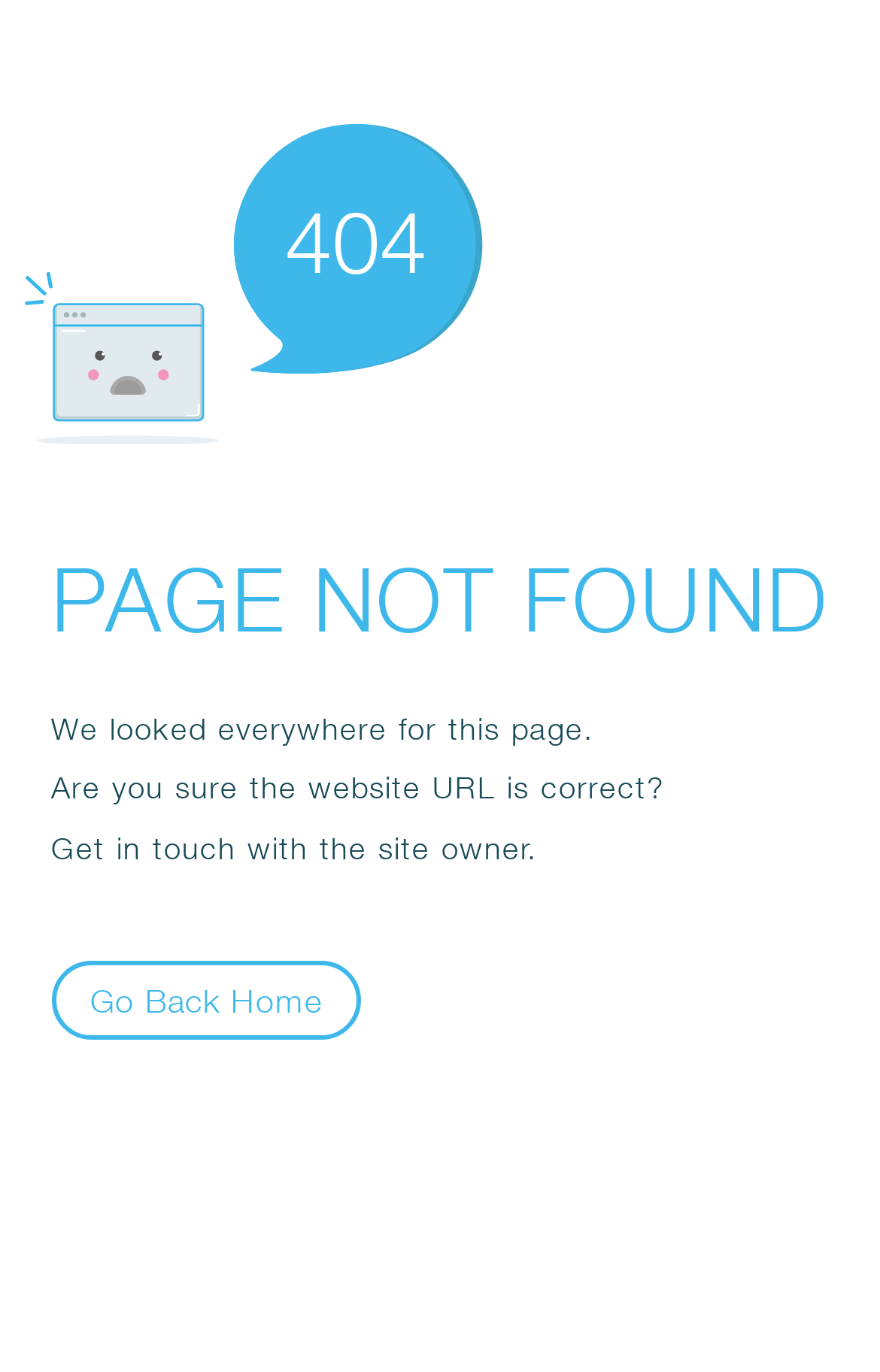Using the details in the image, give a detailed response to the question below:
What is the purpose of the button?

The button with the text 'Go Back Home' is provided to the user, which suggests that its purpose is to redirect the user back to the homepage of the website.